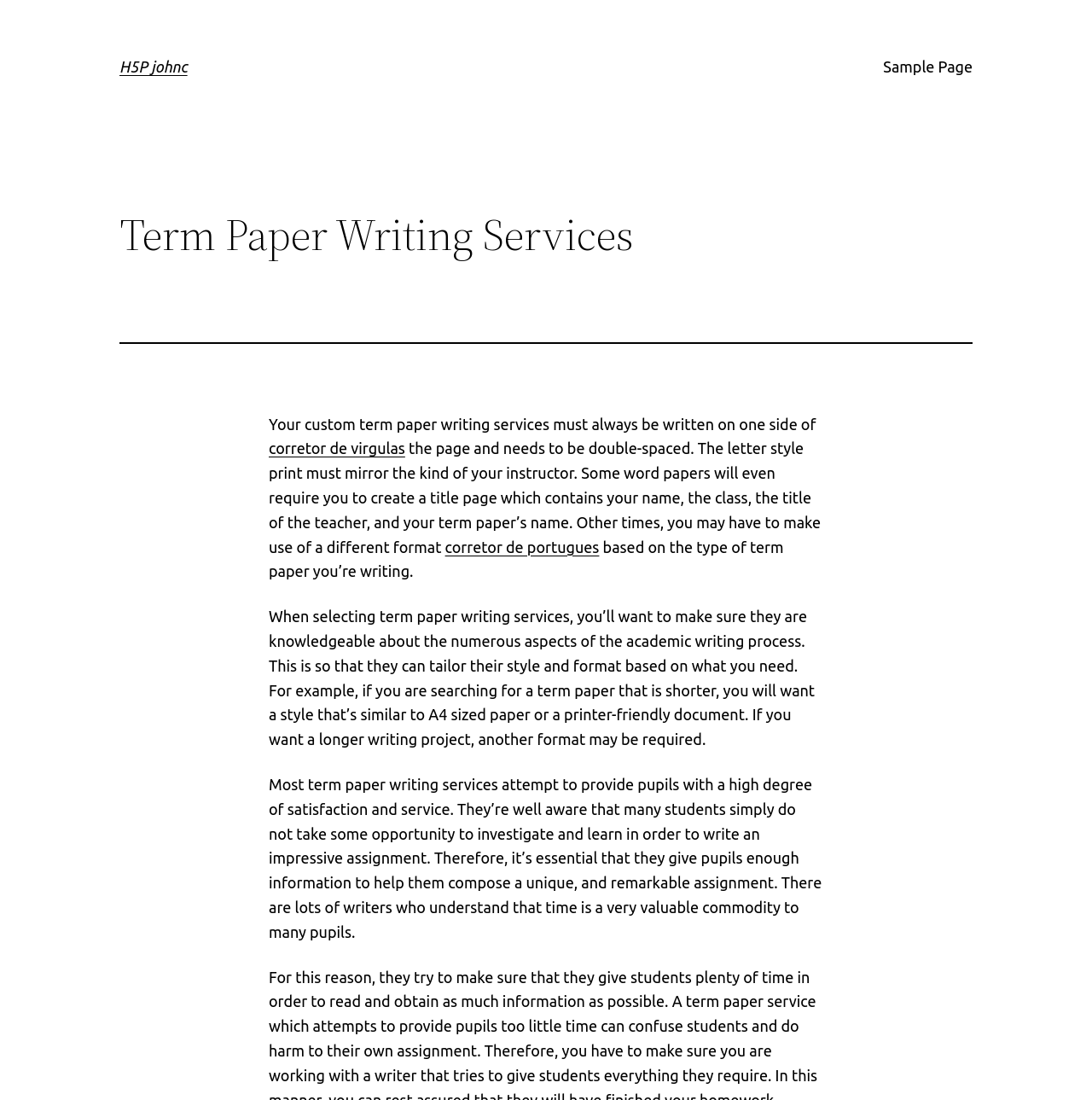What is the goal of term paper writing services?
Provide an in-depth answer to the question, covering all aspects.

According to the webpage, most term paper writing services aim to provide students with a high degree of satisfaction and service, recognizing that many students lack the time and skills to write an impressive assignment.